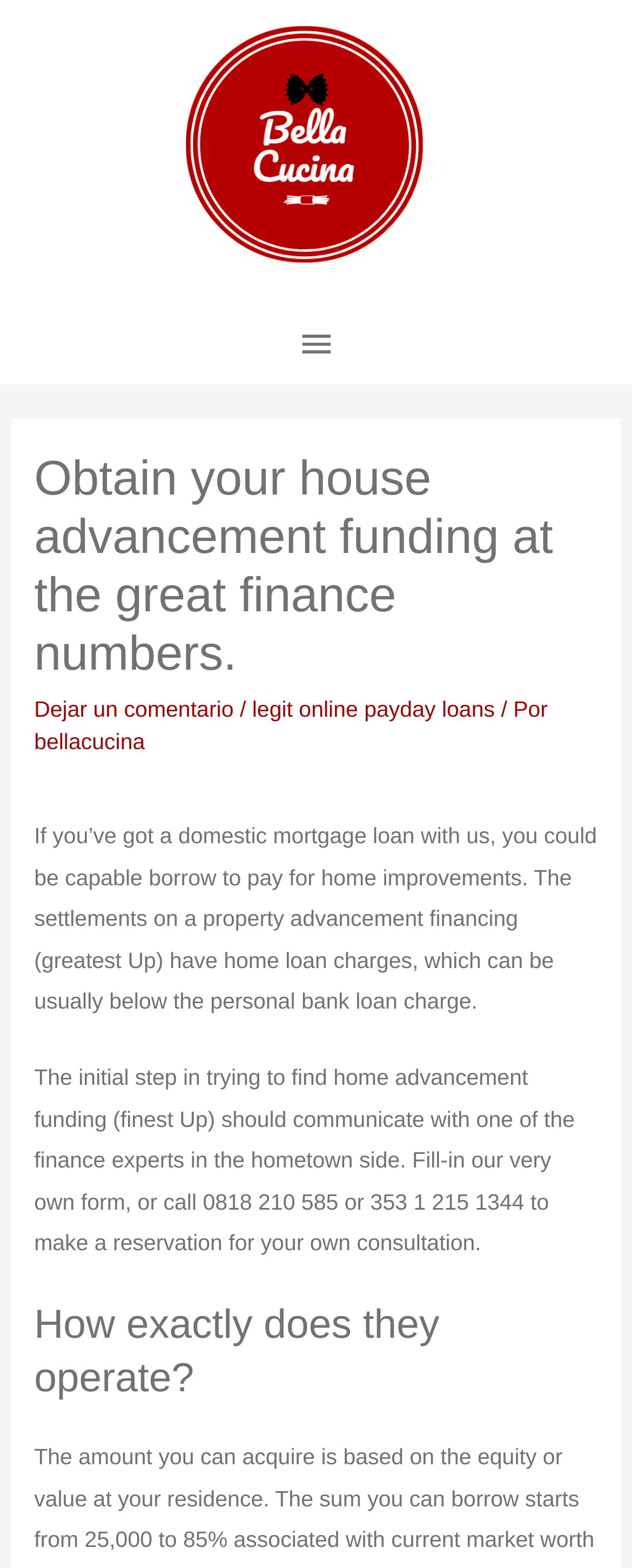What is the section title below the main heading?
Please ensure your answer is as detailed and informative as possible.

The section title below the main heading is obtained from the heading element, which has the text 'How exactly does they operate?'.